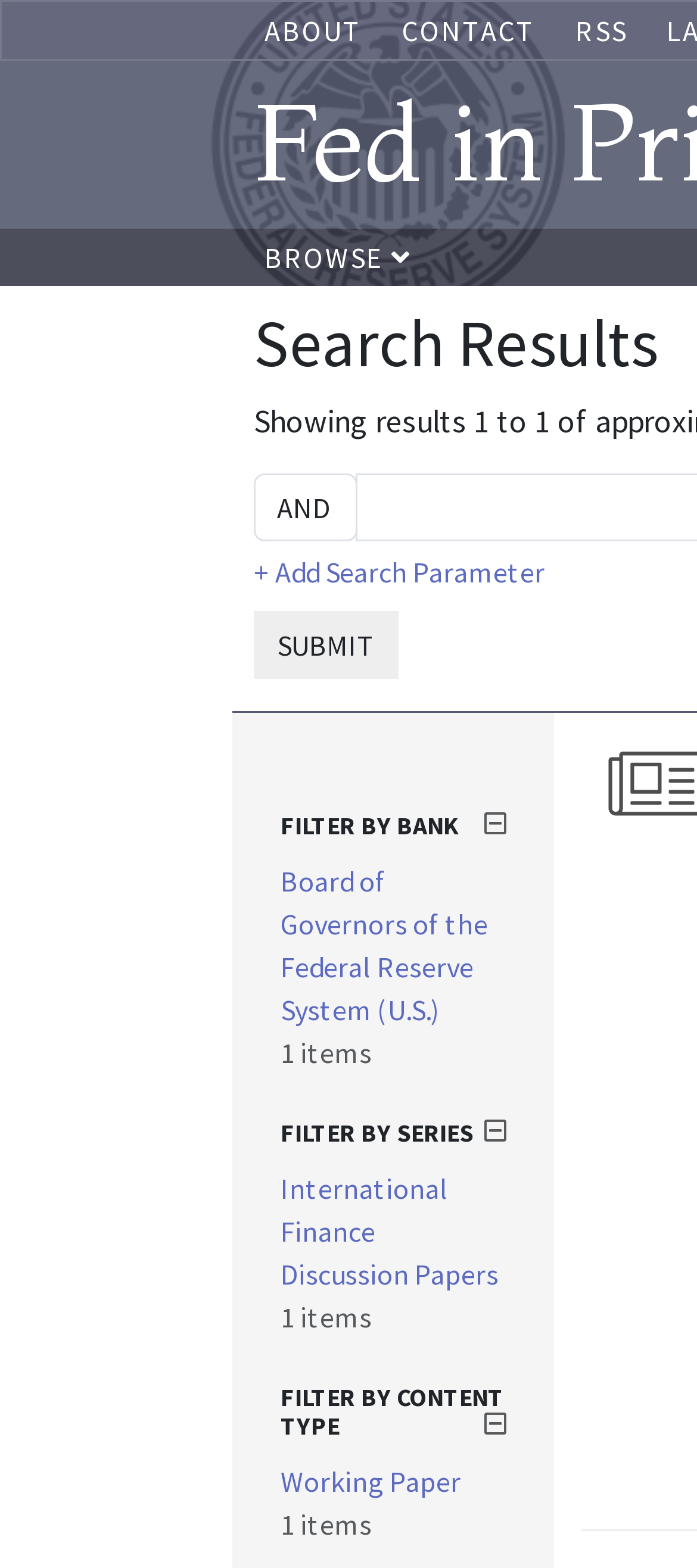Please specify the bounding box coordinates of the area that should be clicked to accomplish the following instruction: "go to about page". The coordinates should consist of four float numbers between 0 and 1, i.e., [left, top, right, bottom].

[0.379, 0.008, 0.521, 0.031]